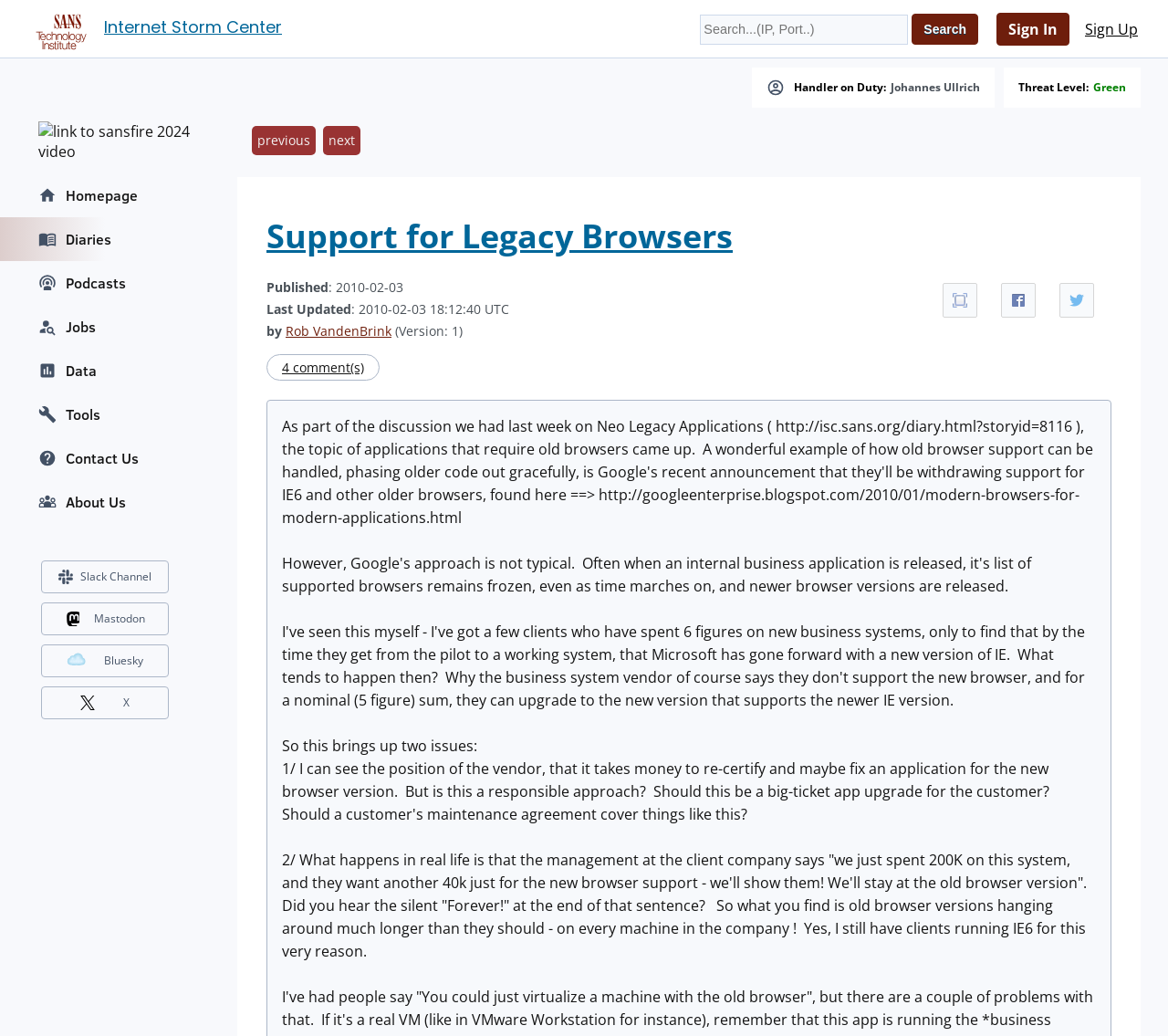Can you give a comprehensive explanation to the question given the content of the image?
What is the purpose of the search box?

I found the answer by looking at the placeholder text in the search box, which says 'Search...(IP, Port..)'.